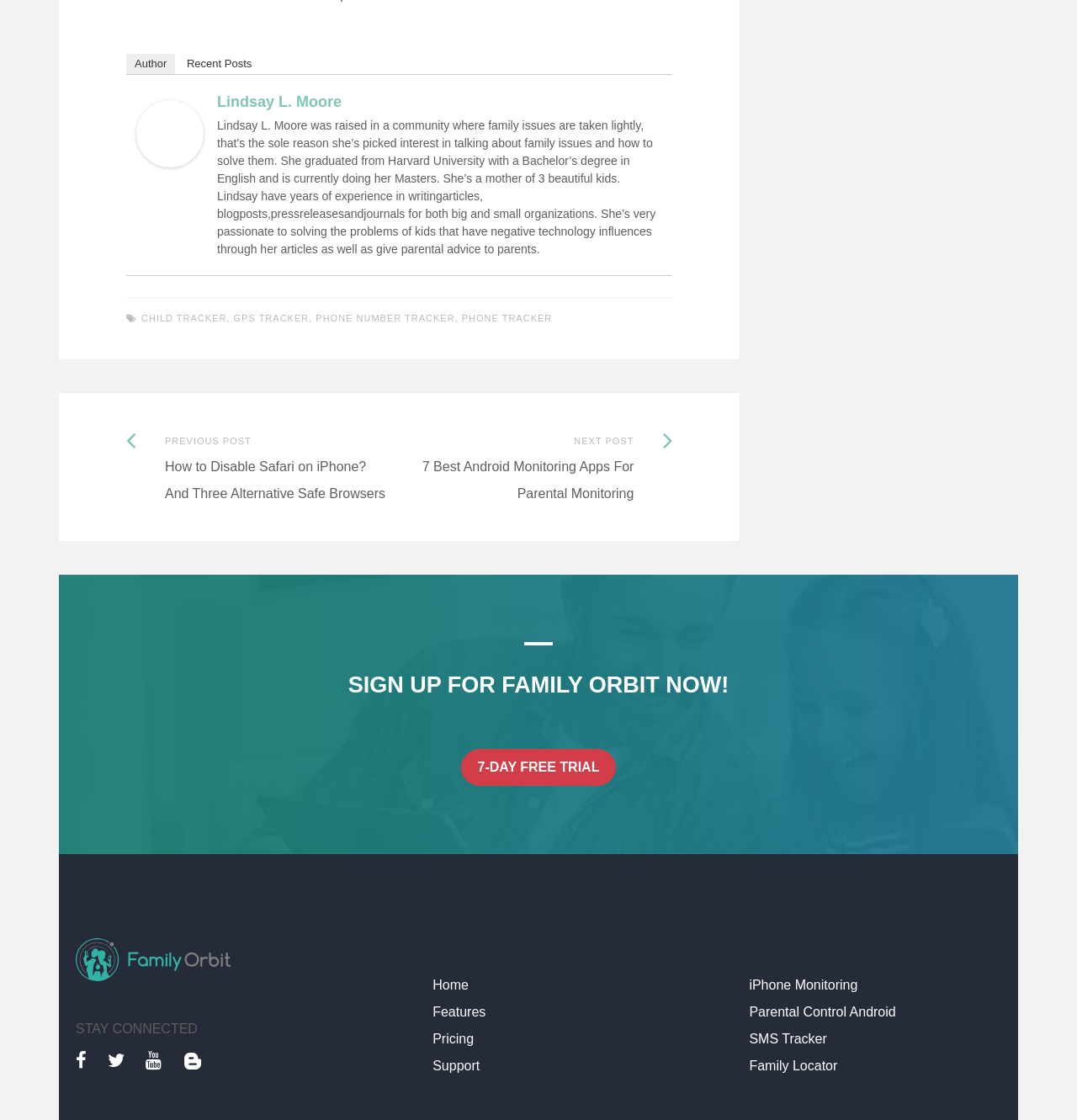Please indicate the bounding box coordinates of the element's region to be clicked to achieve the instruction: "go to the home page". Provide the coordinates as four float numbers between 0 and 1, i.e., [left, top, right, bottom].

[0.402, 0.873, 0.435, 0.886]